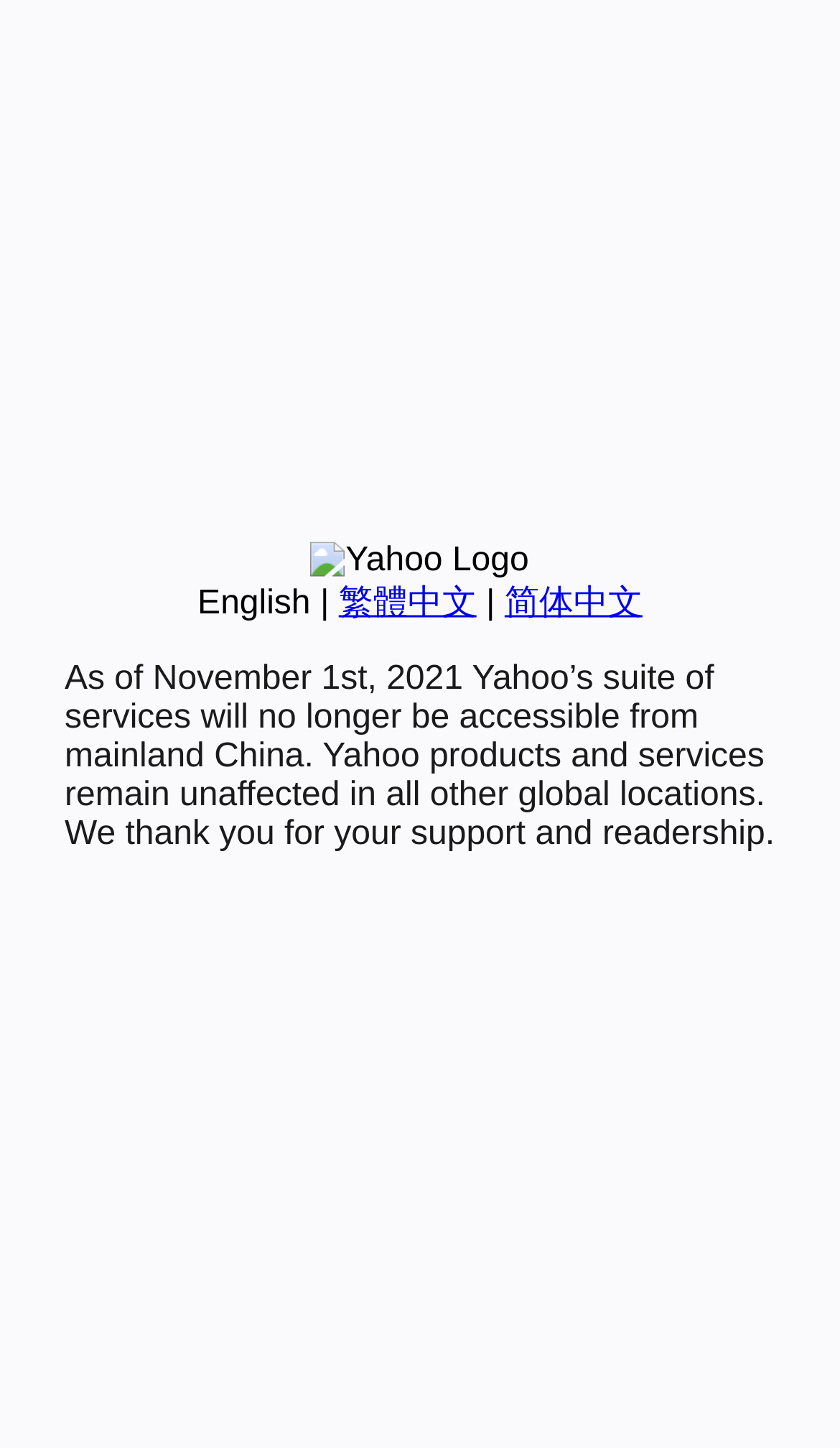Find the bounding box of the element with the following description: "简体中文". The coordinates must be four float numbers between 0 and 1, formatted as [left, top, right, bottom].

[0.601, 0.404, 0.765, 0.429]